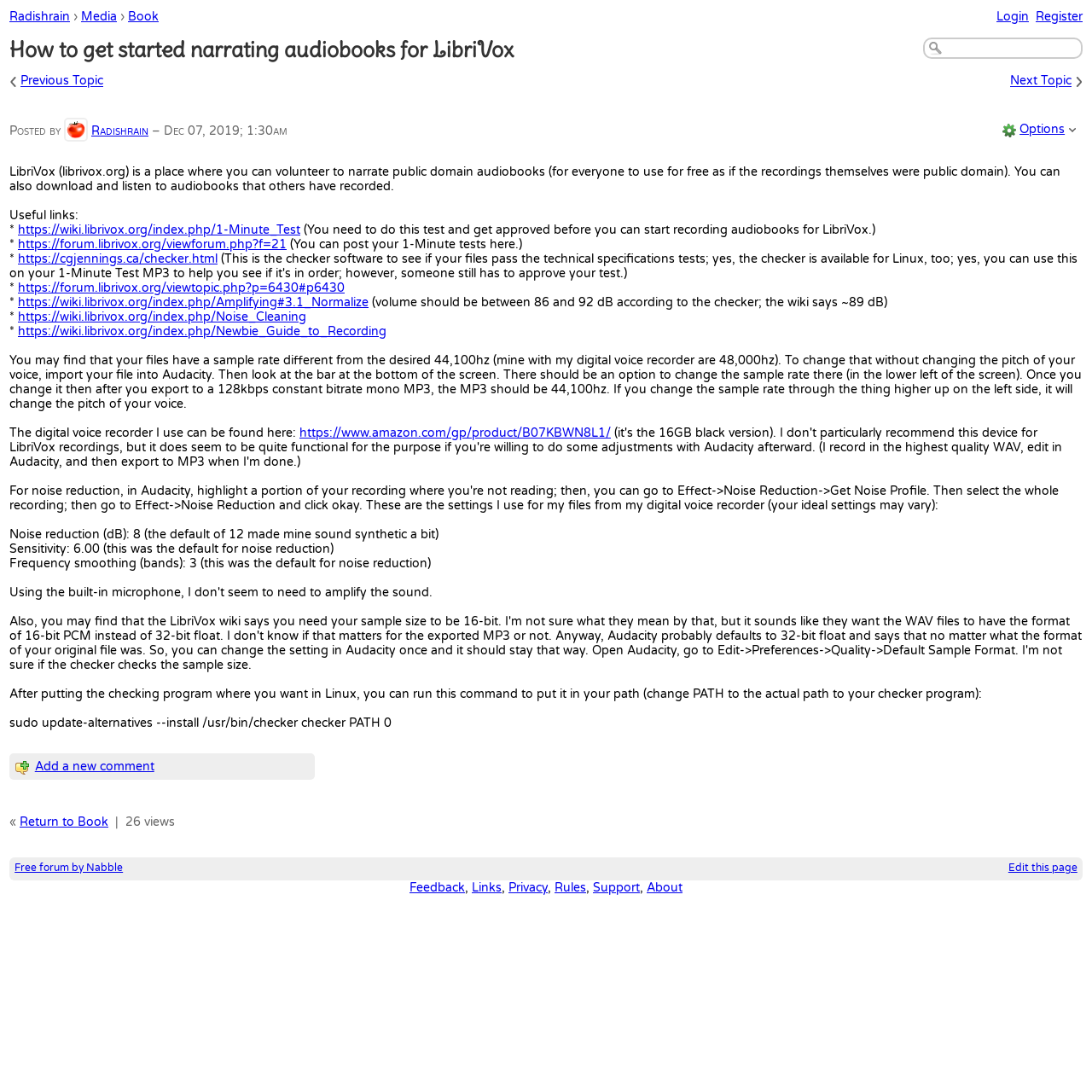What is the default frequency smoothing value for noise reduction?
Look at the image and provide a short answer using one word or a phrase.

3